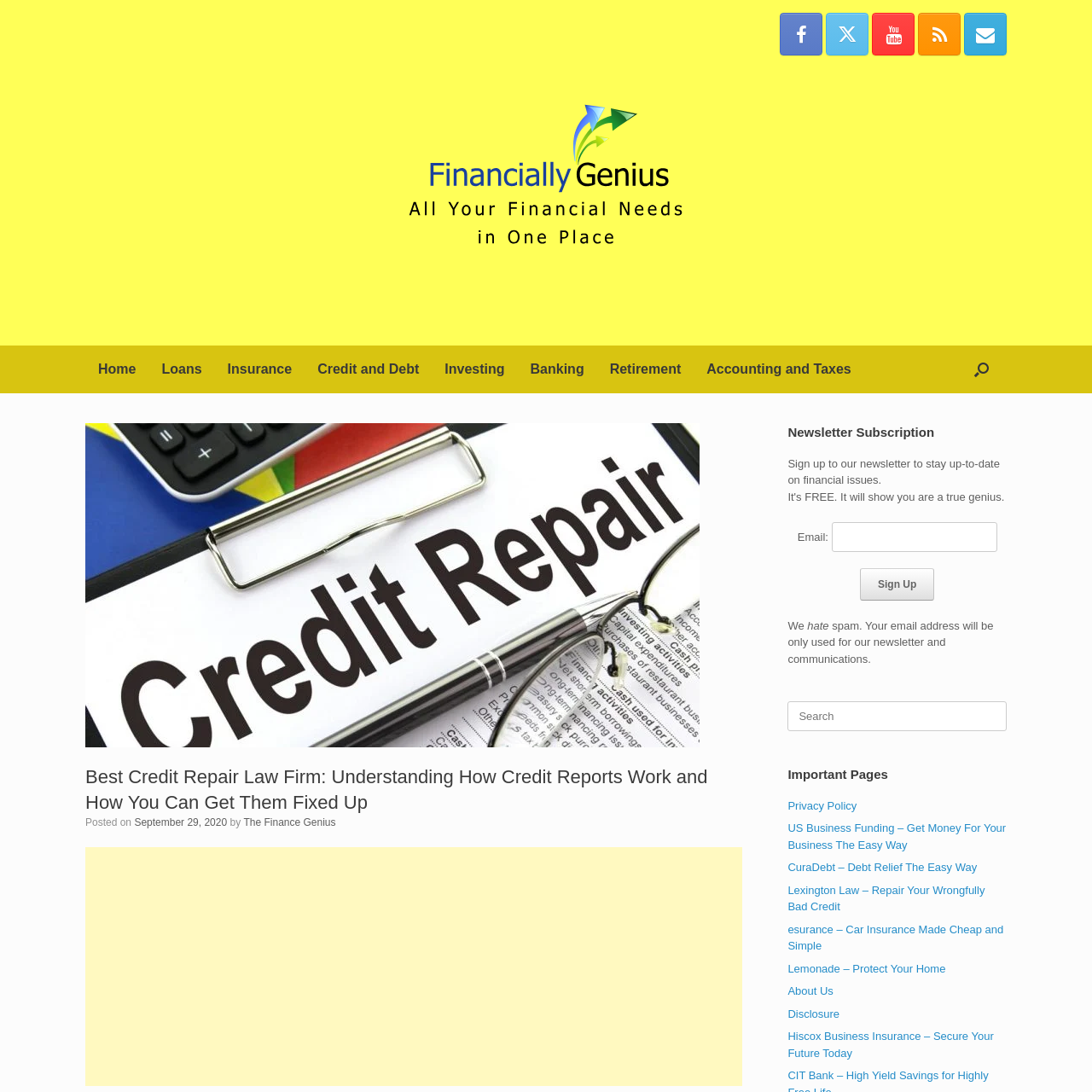What is the logo of the website?
Please describe in detail the information shown in the image to answer the question.

The logo of the website is located at the top left corner of the webpage, and it is an image with the text 'Financially Genius Logo'.